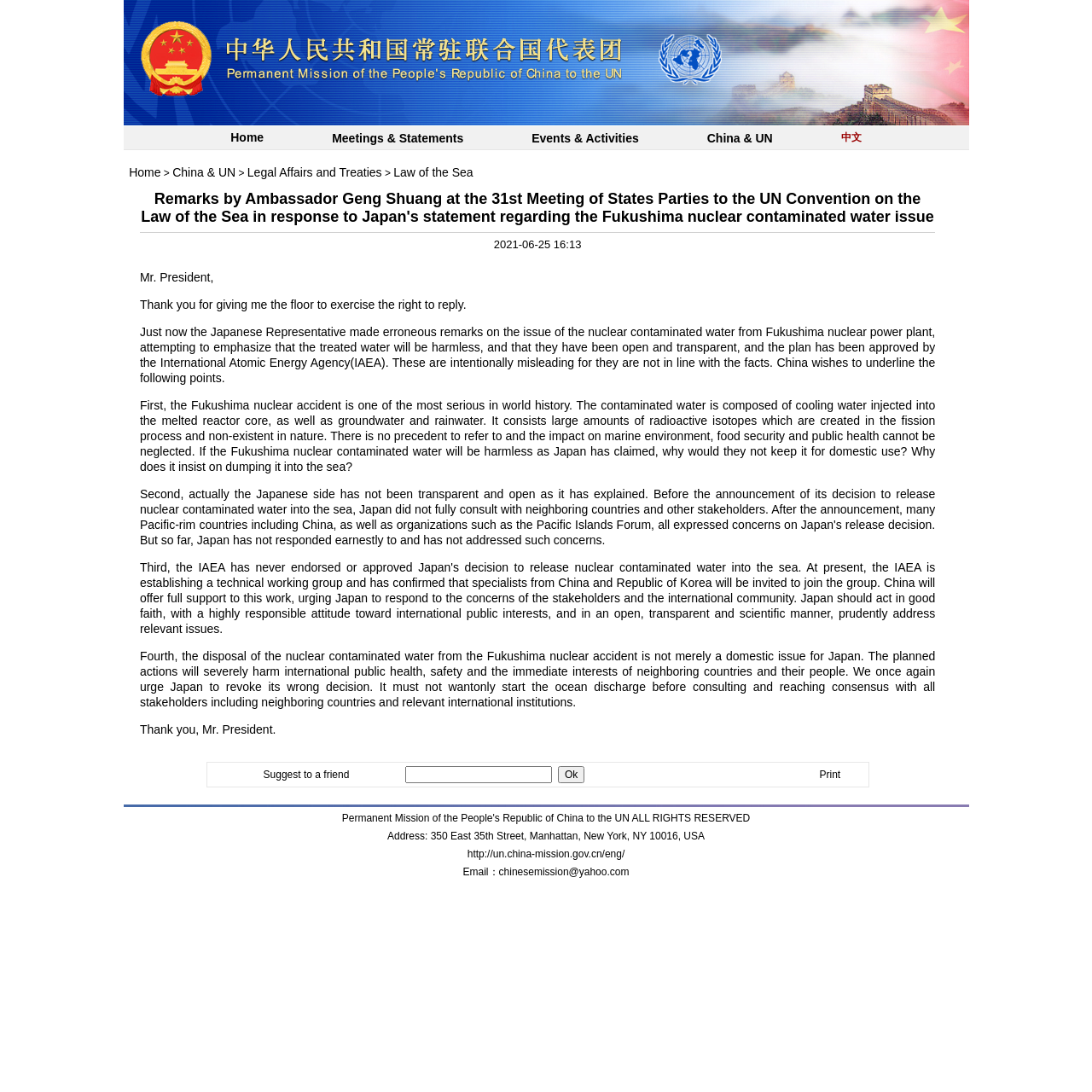What is the date of the statement? From the image, respond with a single word or brief phrase.

2021-06-25